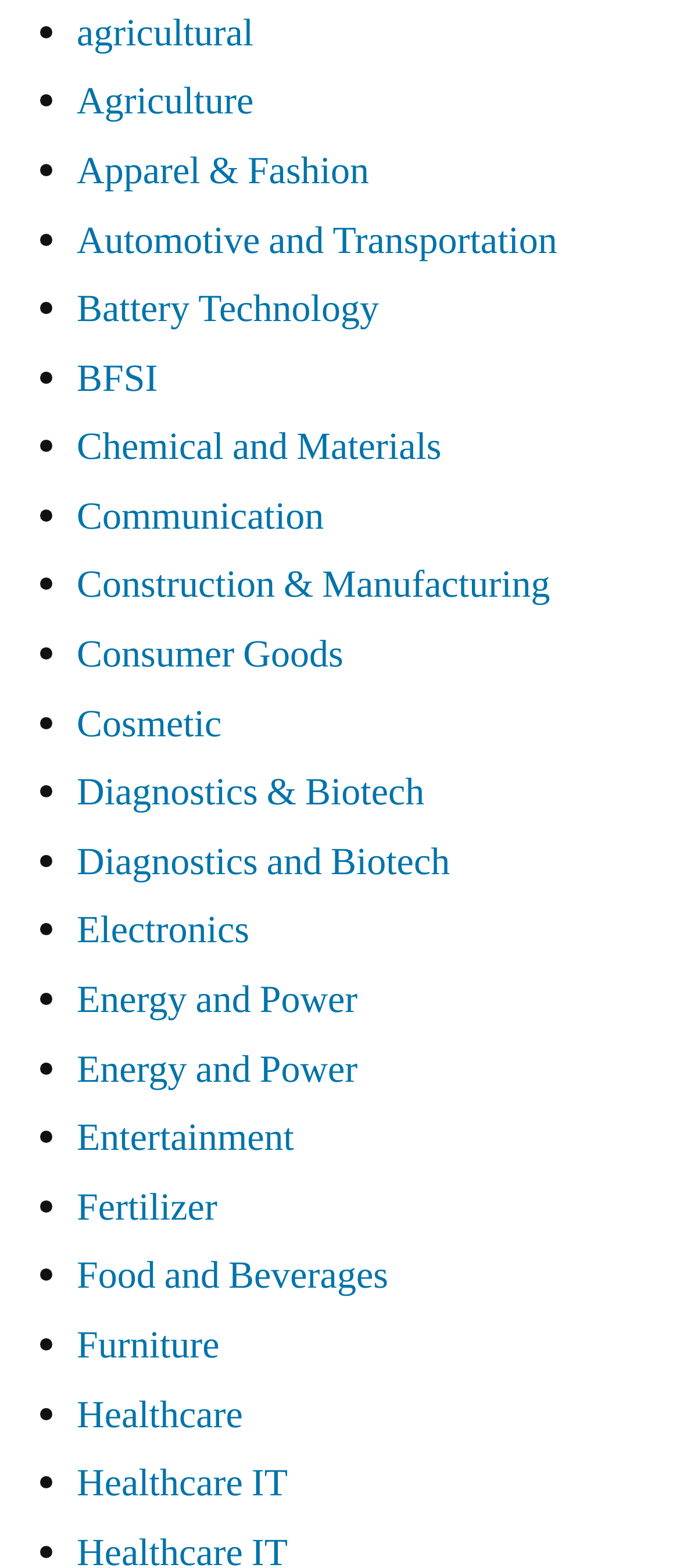Provide a one-word or short-phrase answer to the question:
What is the industry listed after 'Apparel & Fashion'?

Automotive and Transportation